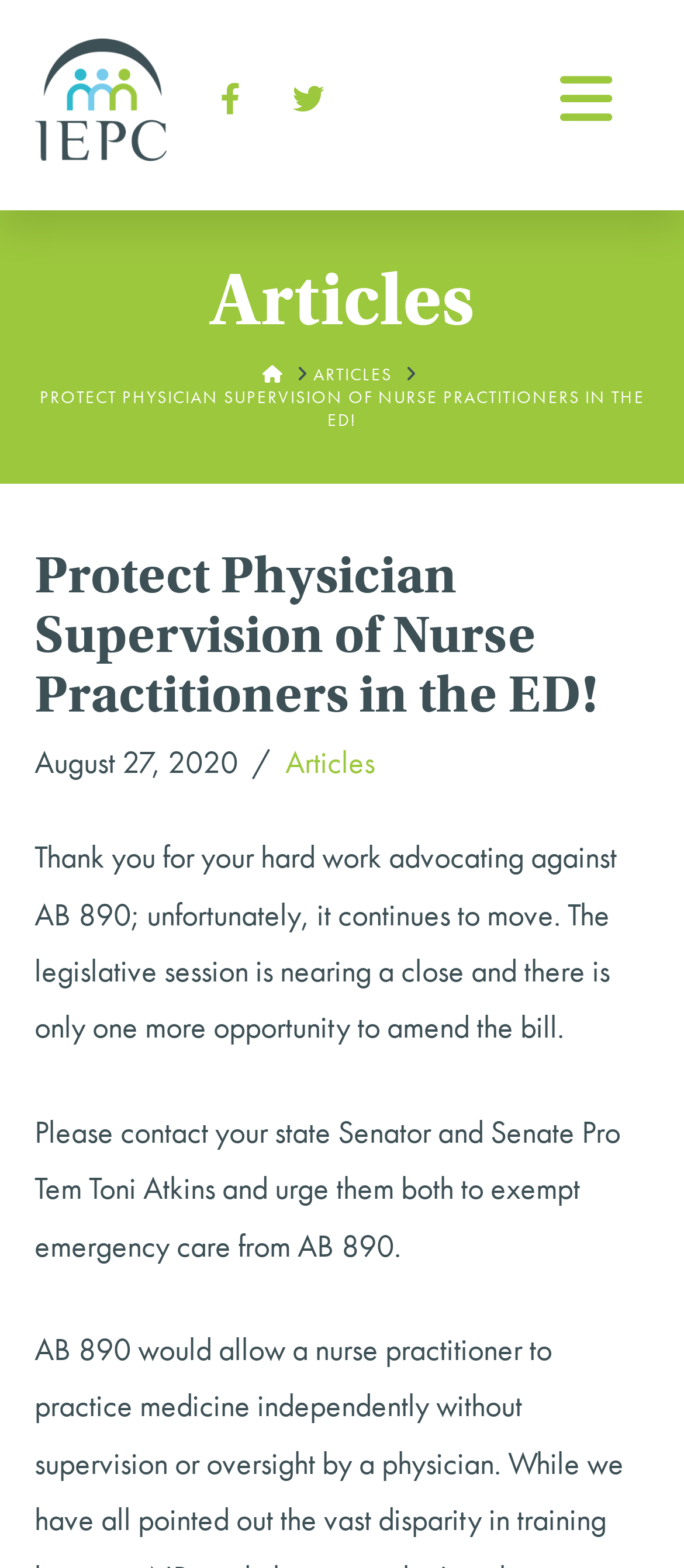Pinpoint the bounding box coordinates of the area that must be clicked to complete this instruction: "check Twitter page".

[0.394, 0.038, 0.509, 0.088]